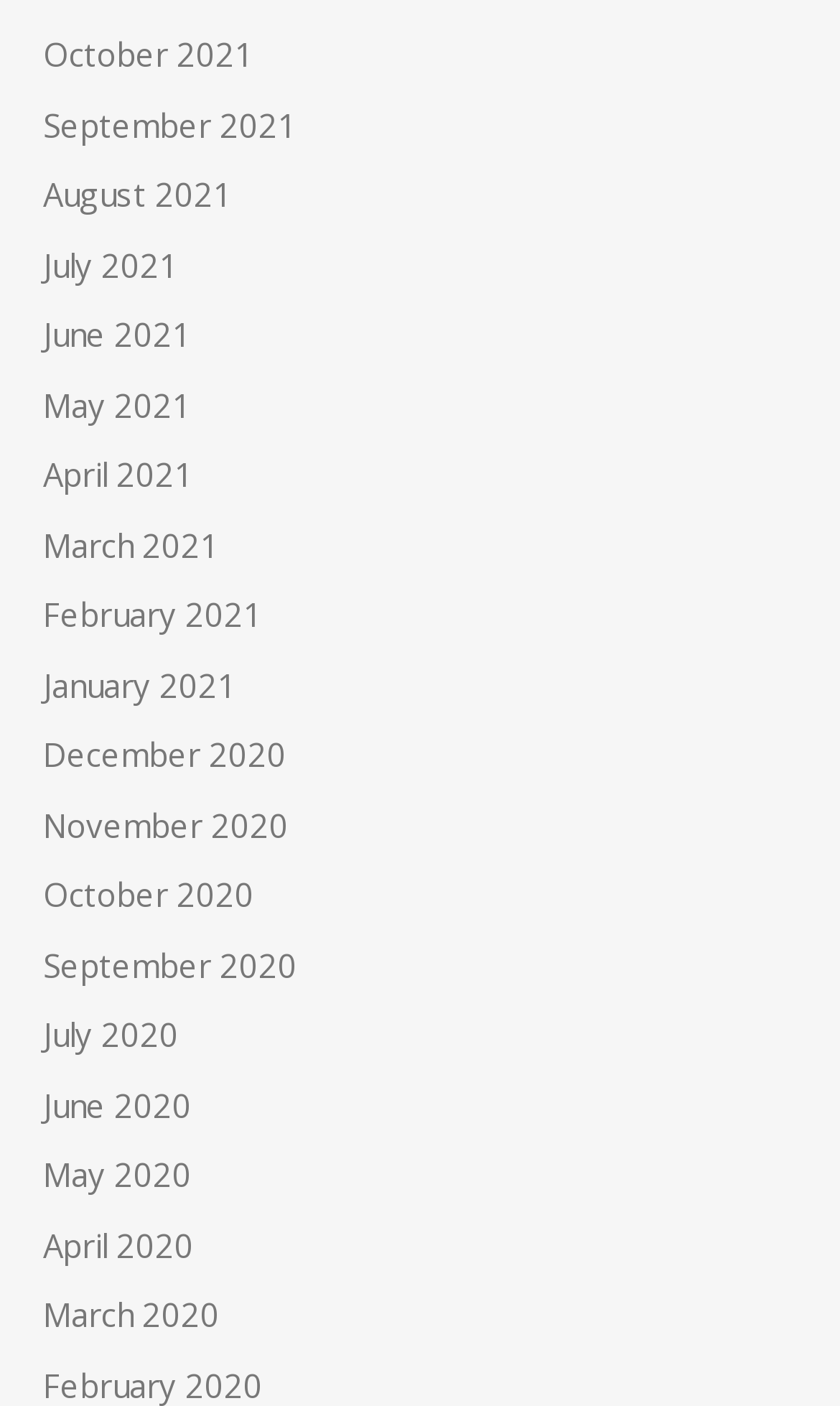Pinpoint the bounding box coordinates of the clickable element to carry out the following instruction: "view January 2021."

[0.051, 0.471, 0.282, 0.502]